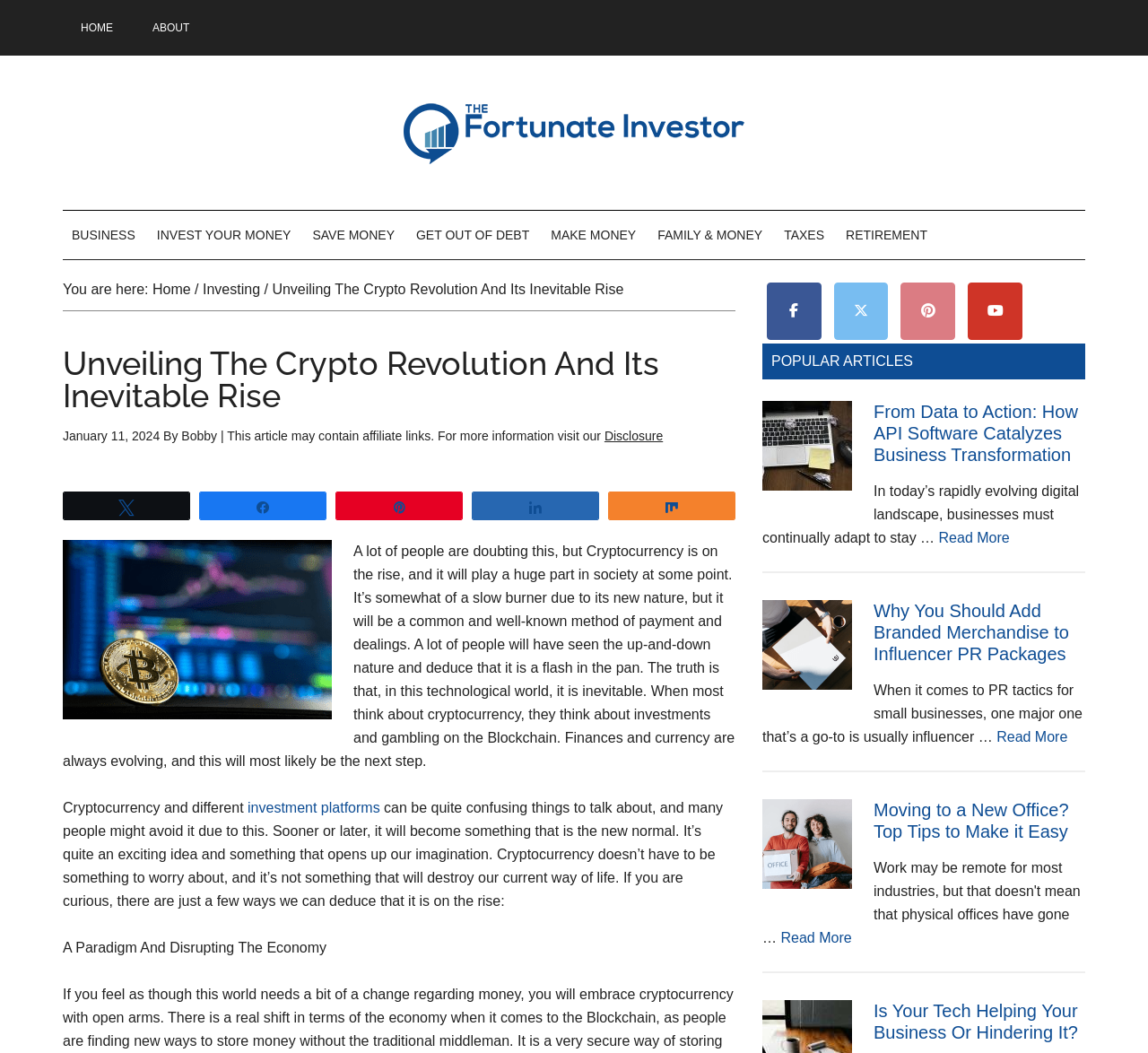Please identify the bounding box coordinates for the region that you need to click to follow this instruction: "Visit 'The Fortunate Investor on Facebook'".

[0.668, 0.268, 0.715, 0.322]